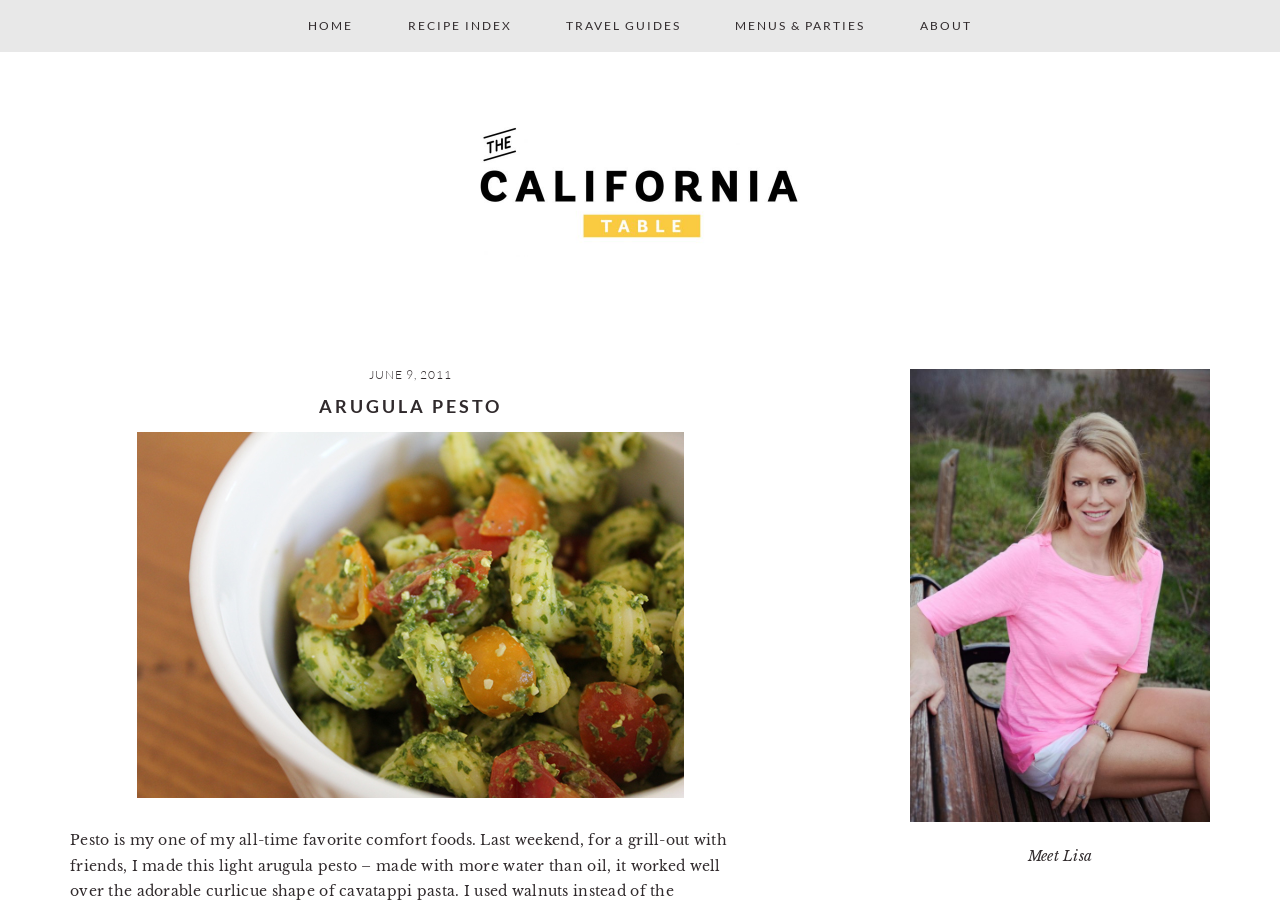Extract the bounding box coordinates of the UI element described: "About". Provide the coordinates in the format [left, top, right, bottom] with values ranging from 0 to 1.

[0.699, 0.0, 0.779, 0.058]